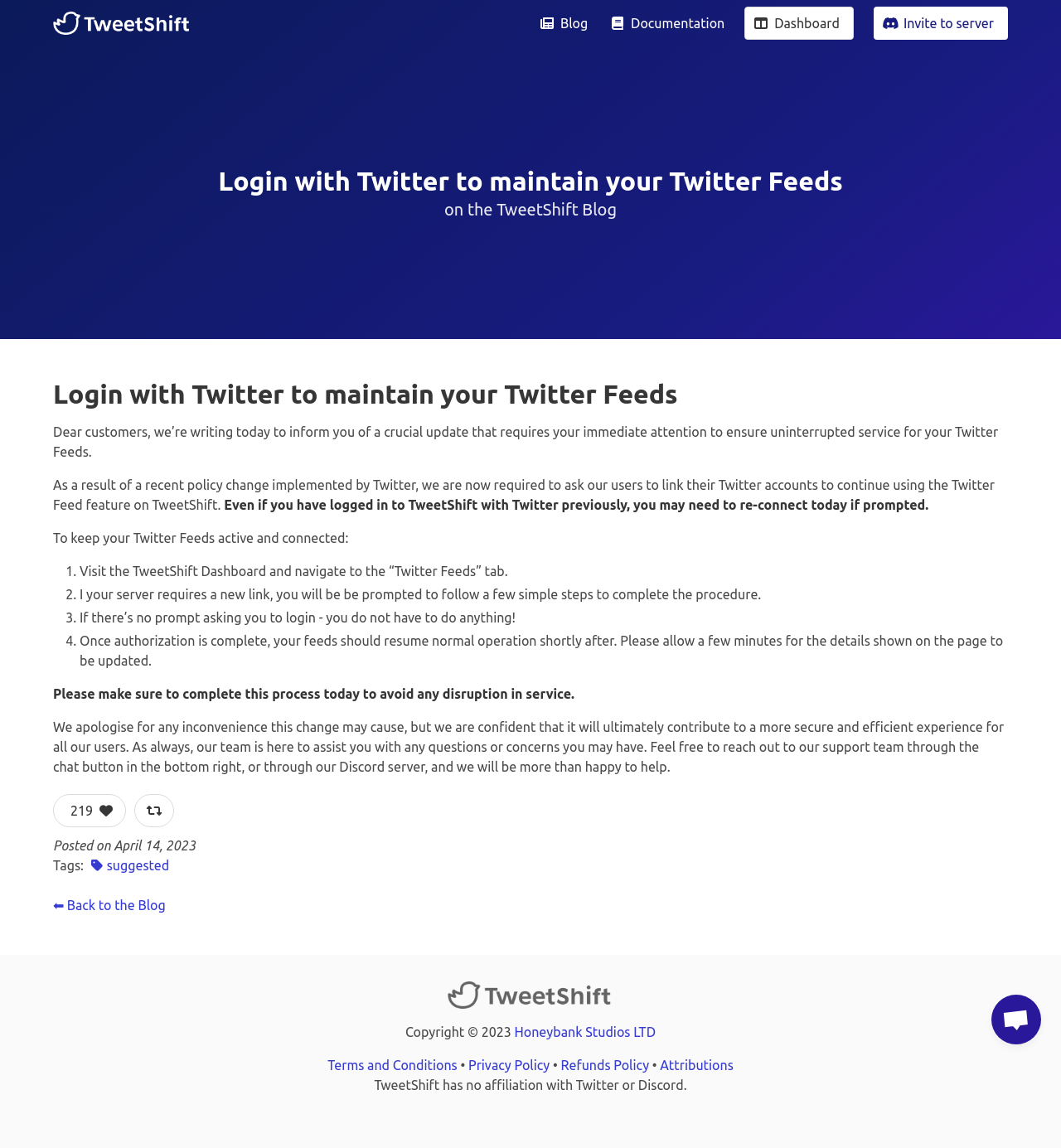What is the purpose of the crucial update? Observe the screenshot and provide a one-word or short phrase answer.

To ensure uninterrupted service for Twitter Feeds